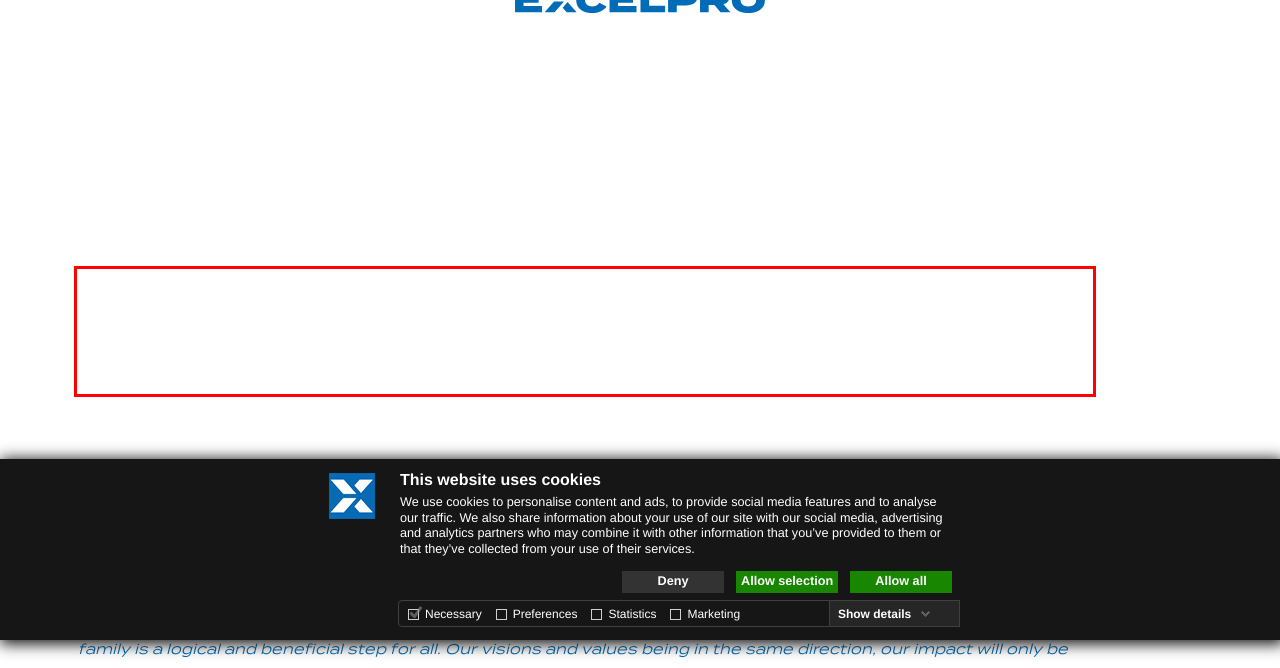Identify the text inside the red bounding box in the provided webpage screenshot and transcribe it.

“I am really proud of this acquisition which allows us to amplify the robotic and mechanical parts as well as the artificial intelligence of our offer. Excelpro has always relied on the complementarity of its services when making acquisitions. The arrival of Génik definitely opens many doors for us to continue creating the manufacturing world of tomorrow.” says Patrick Charette, CEO of Excelpro.